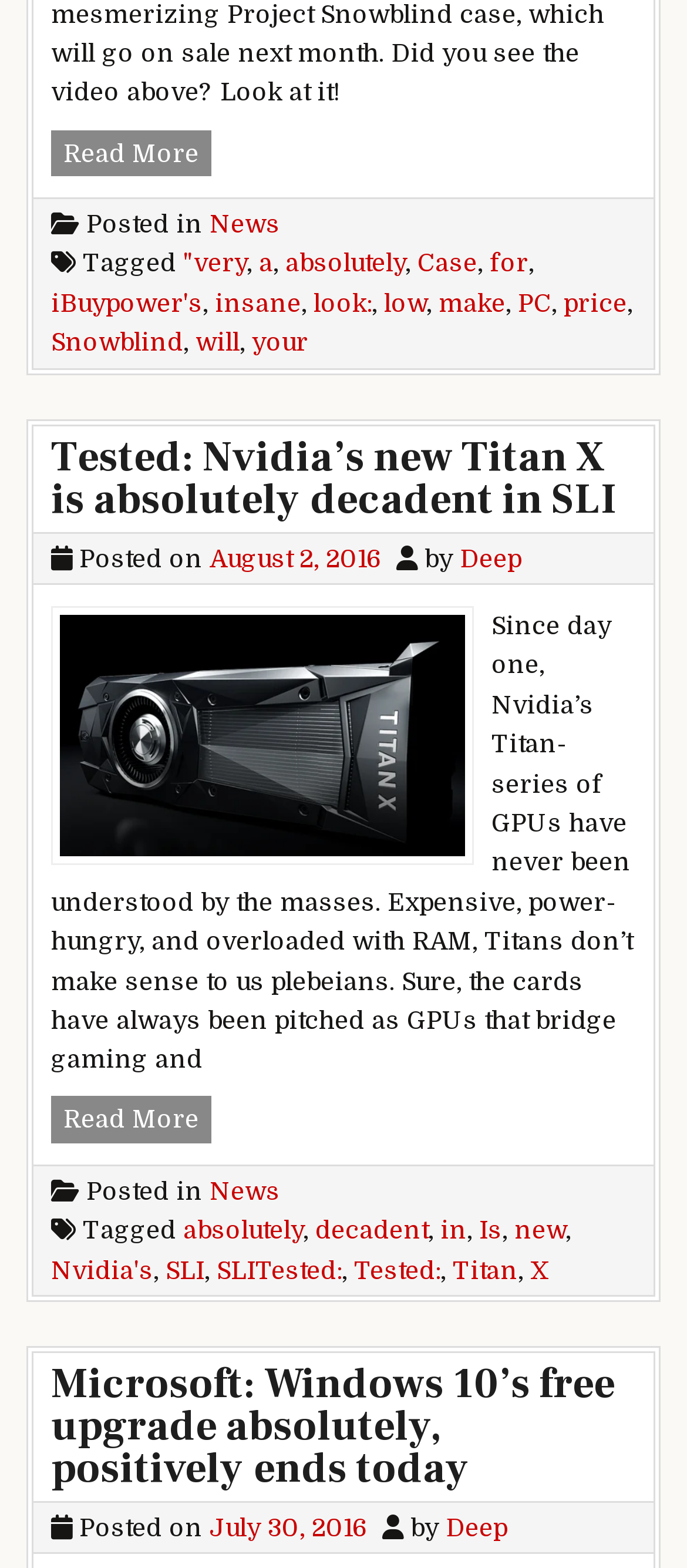Please identify the coordinates of the bounding box that should be clicked to fulfill this instruction: "Read more about iBuypower's Snowblind case".

[0.074, 0.083, 0.308, 0.112]